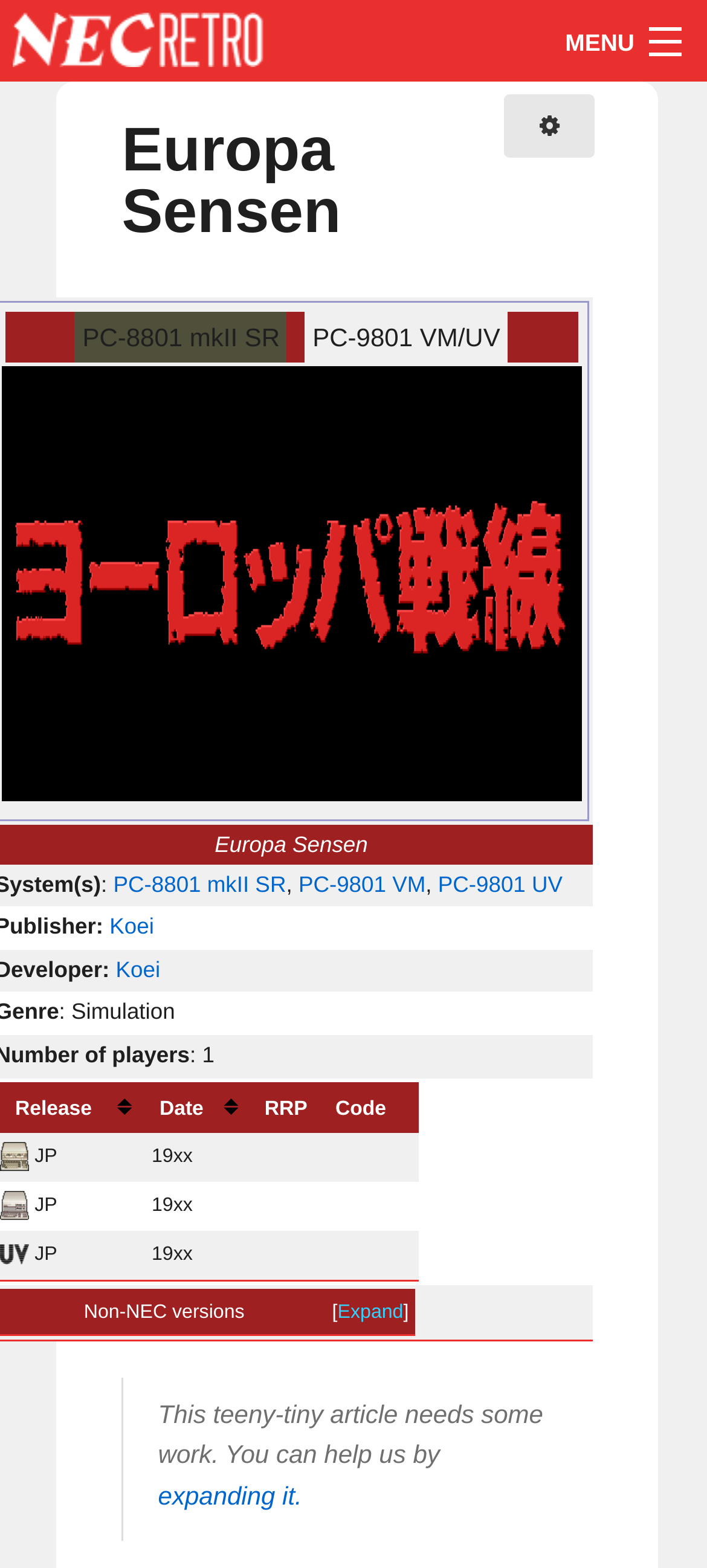Review the image closely and give a comprehensive answer to the question: How many links are available in the gridcell with the text '19xx'?

The gridcell with the text '19xx' has three links, 'PC-8801 mkII SR', 'PC-9801 VM', and 'PC-9801 UV', which can be identified by their corresponding image elements.